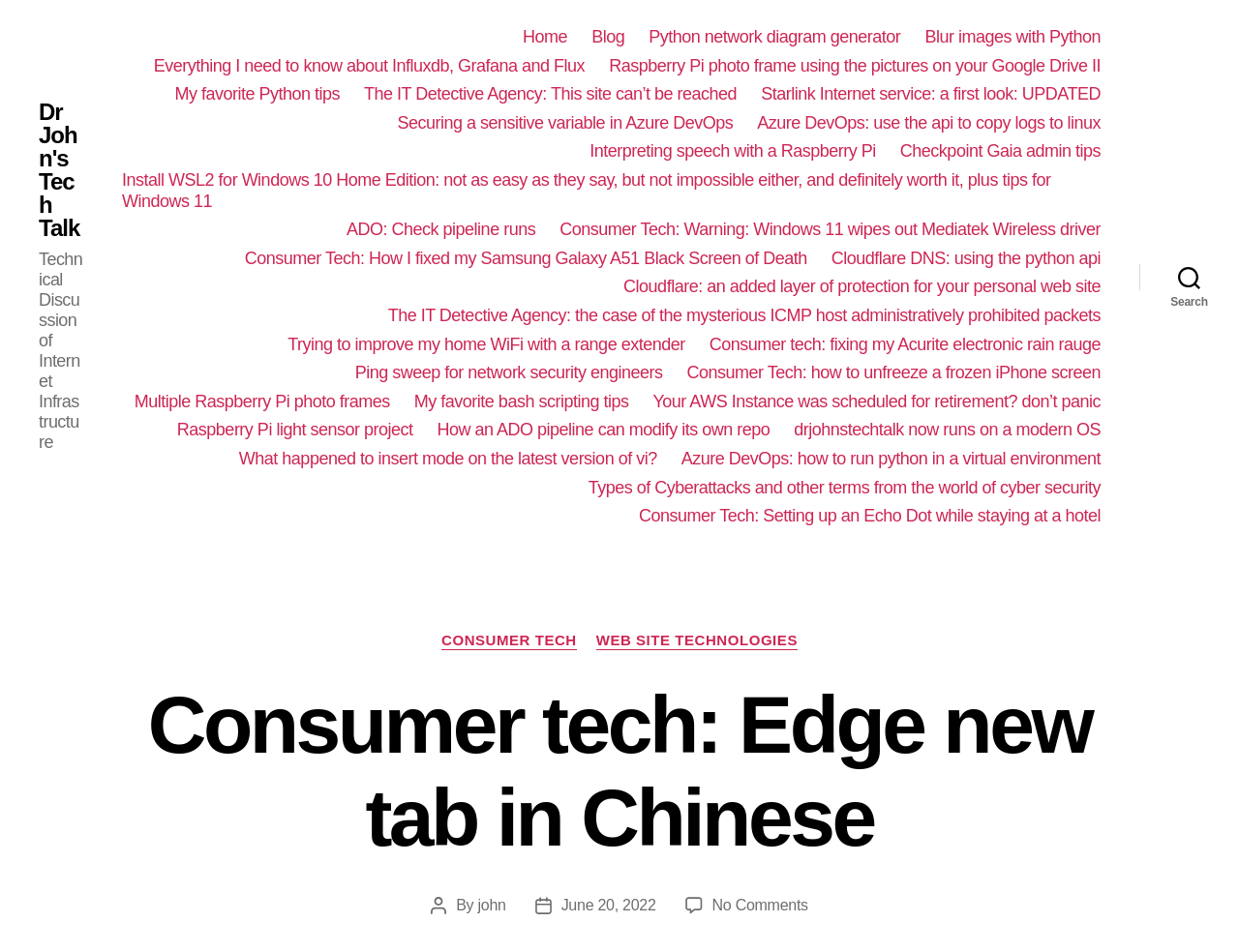Who is the author of the current post?
Please provide a full and detailed response to the question.

The author of the current post can be found at the bottom of the webpage, where it says 'By john' in a static text format.